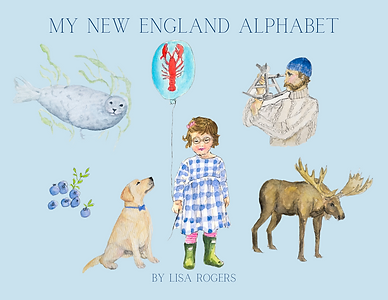Depict the image with a detailed narrative.

The image titled "My New England Alphabet" by Lisa Rogers features a charming illustration that beautifully captures the essence of New England. At the center, a young girl in a blue and white checked dress stands holding a balloon with a lobster design, symbolizing the region's rich maritime culture. Surrounding her, various whimsical New England elements come to life: a friendly yellow Labrador pup, a serene gray seal, and a majestic moose, each embodying the diverse wildlife of the area. Additionally, a man in a blue beanie plays a musical instrument, adding a lively touch to the scene. The light blue background enhances the playful and inviting nature of this artwork, perfect for anyone who appreciates the charm and character of New England.